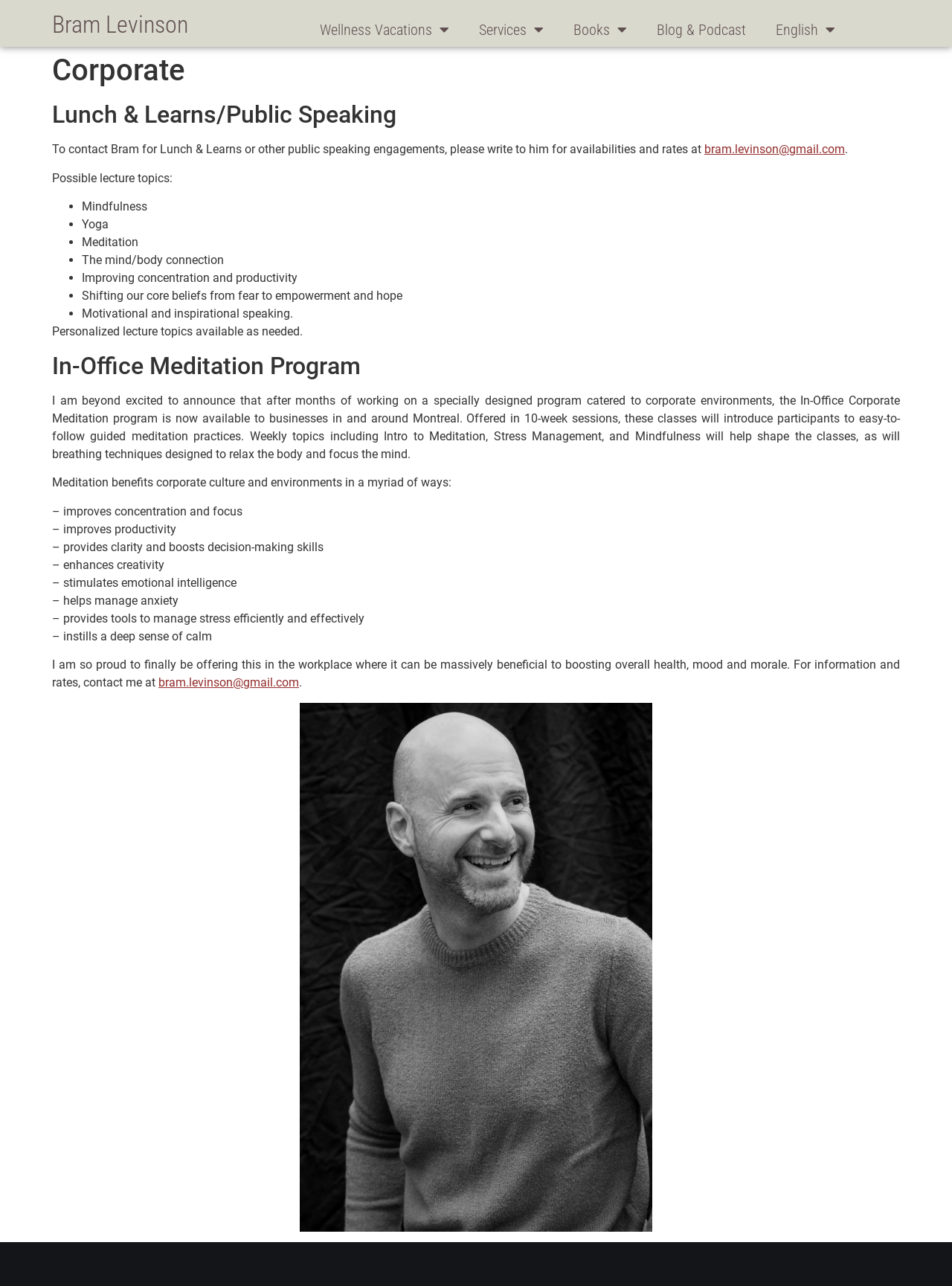What is the topic of the lecture 'Mindfulness'?
Refer to the image and answer the question using a single word or phrase.

Lunch & Learns/Public Speaking